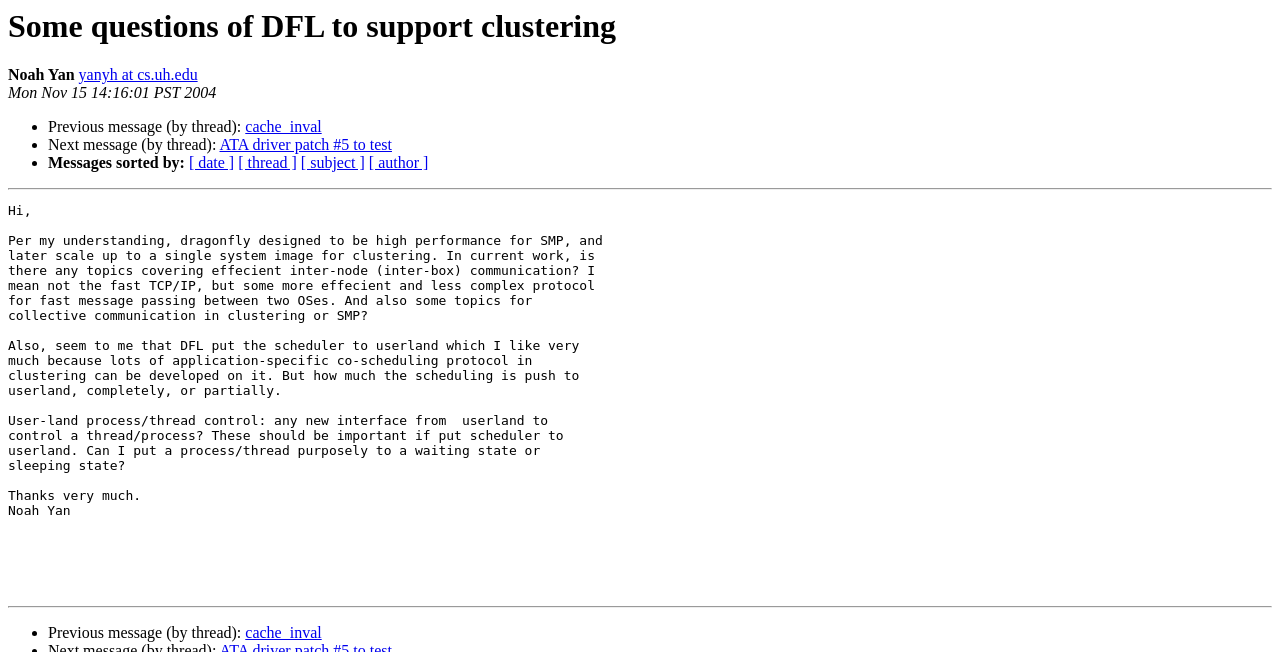Pinpoint the bounding box coordinates of the area that should be clicked to complete the following instruction: "Visit author's homepage". The coordinates must be given as four float numbers between 0 and 1, i.e., [left, top, right, bottom].

[0.061, 0.102, 0.154, 0.128]